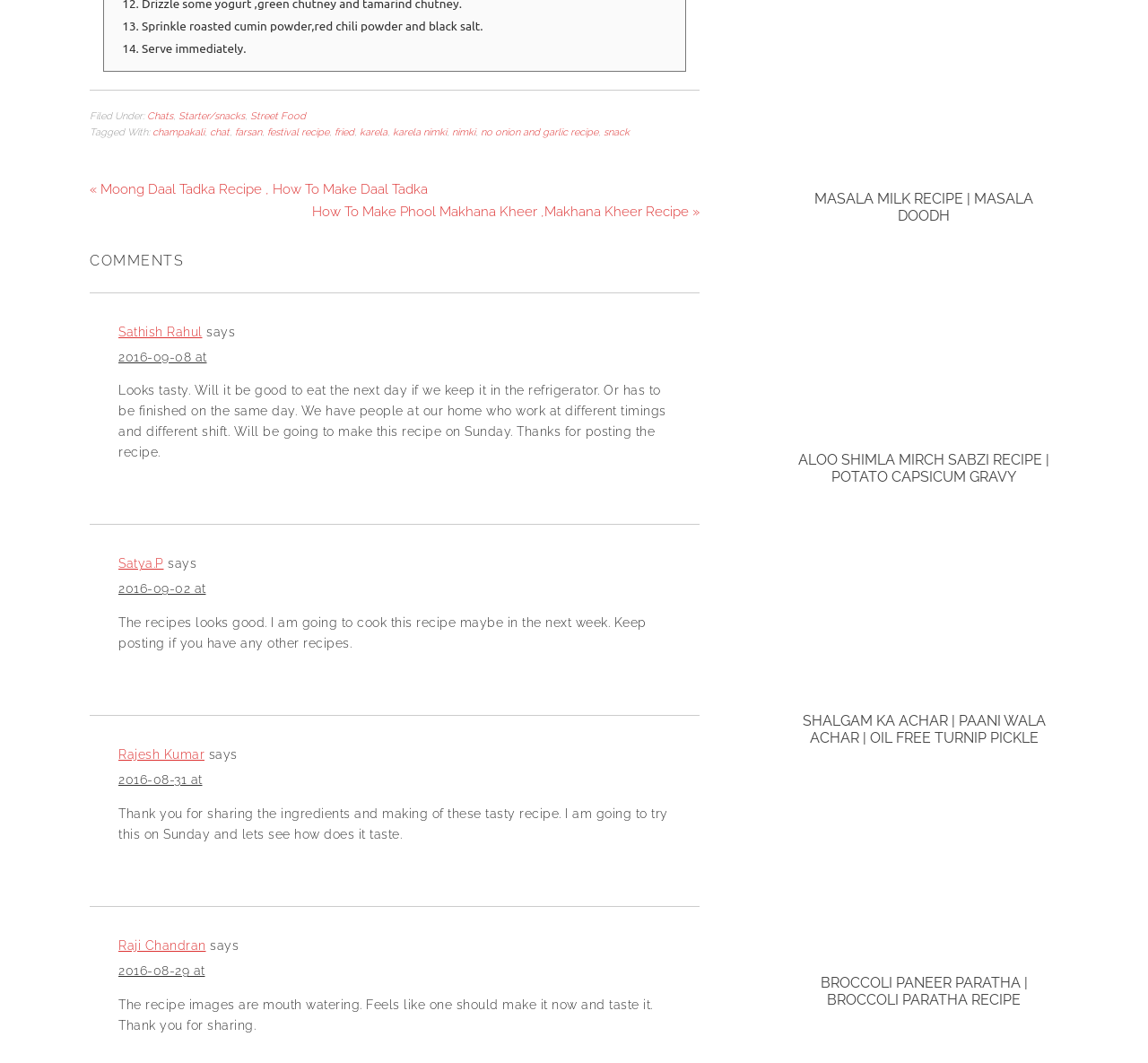Please find the bounding box coordinates of the element's region to be clicked to carry out this instruction: "View the recipe for Aloo Shimla Mirch Sabzi".

[0.688, 0.232, 0.922, 0.406]